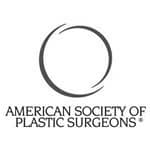What is the primary goal of ASPS?
Answer the question based on the image using a single word or a brief phrase.

Advancing plastic surgery